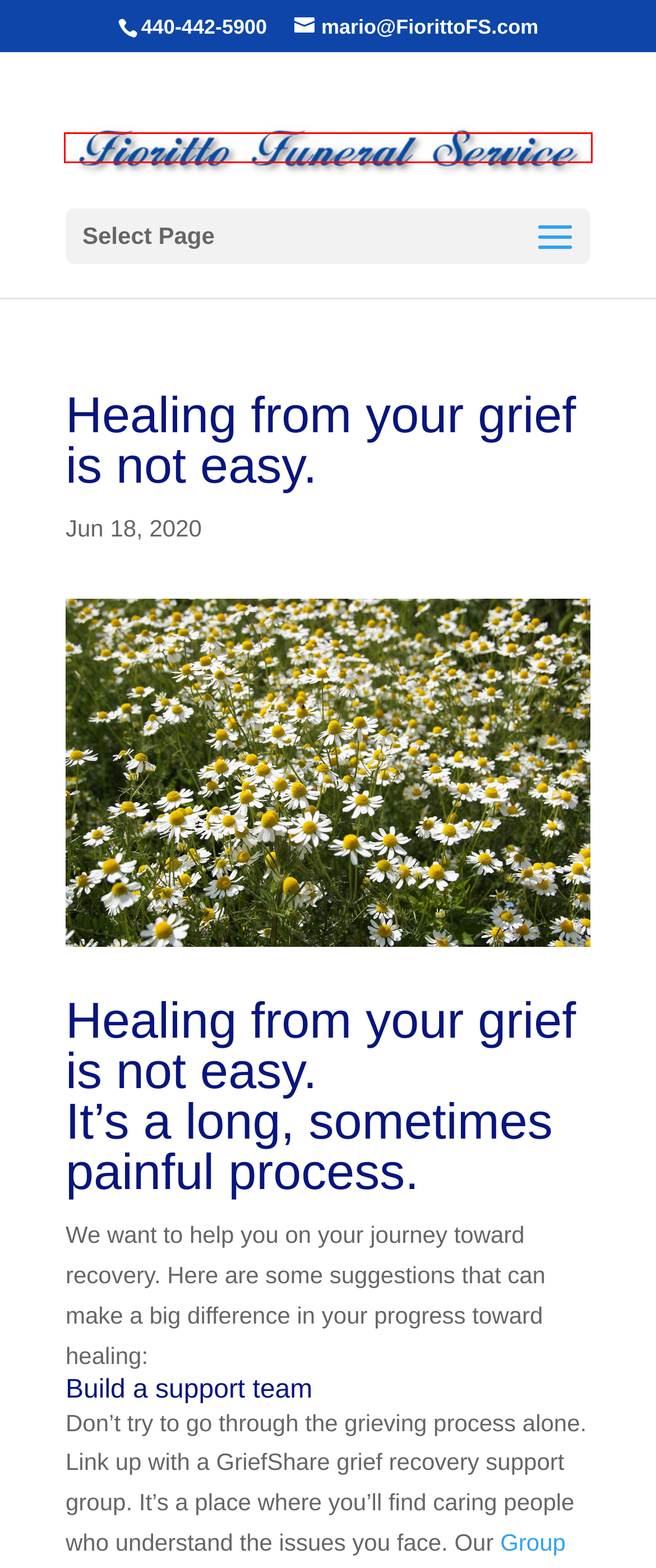Examine the webpage screenshot and identify the UI element enclosed in the red bounding box. Pick the webpage description that most accurately matches the new webpage after clicking the selected element. Here are the candidates:
A. Fioritto Funeral Service - Cleveland Ohio
B. Healing from Grief - GriefShare
C. What is the Difference Between Grief and Mourning? - Fioritto Funeral Service
D. Spending Time in Nature Can Help Heal Grief - Fioritto Funeral Service
E. Help for the Journey - GriefShare
F. Can Animals Help You Grieve? - Fioritto Funeral Service
G. National Grief Awareness Day - Fioritto Funeral Service
H. National Funeral Directors Association (NFDA)

A